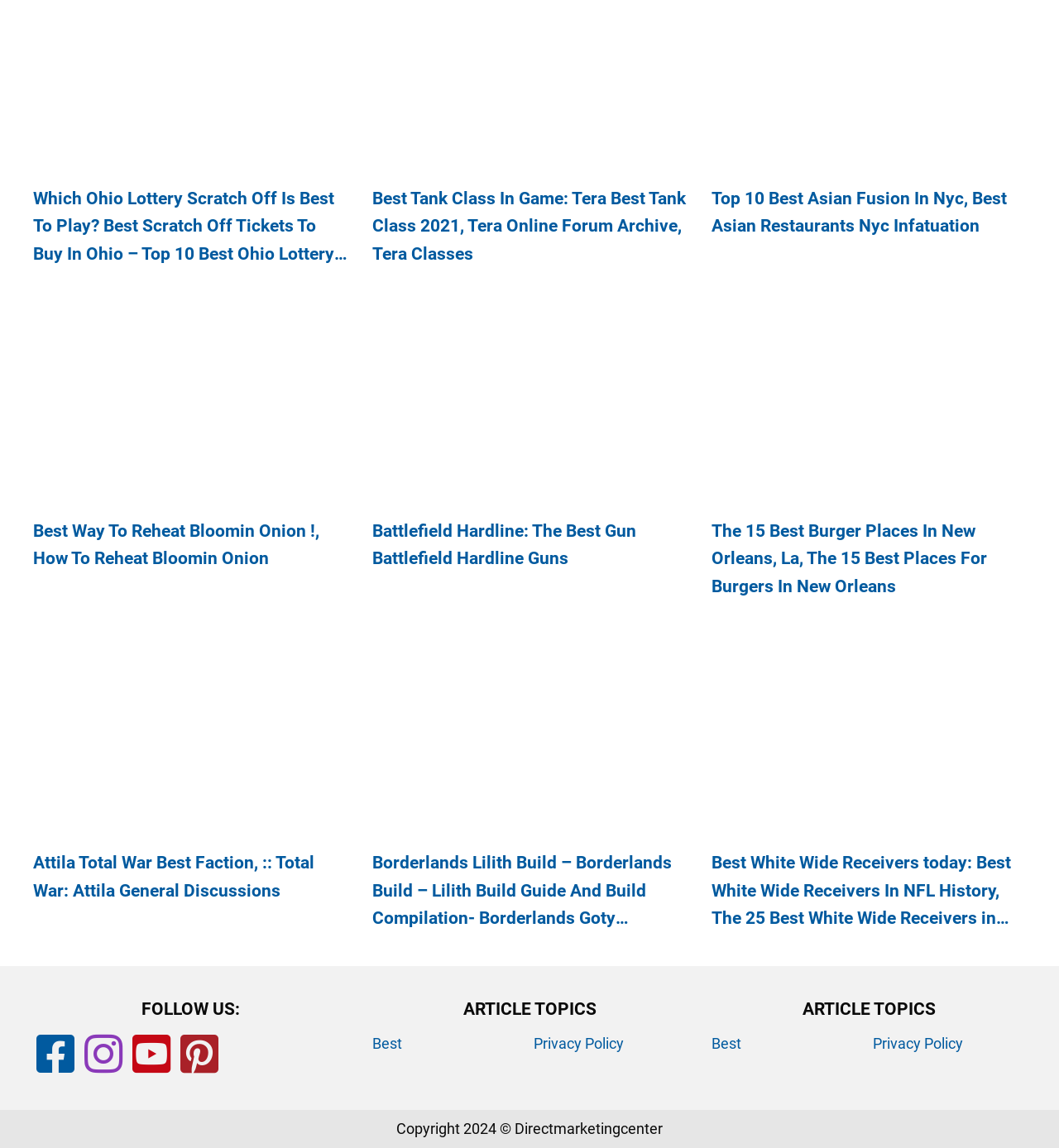Find the bounding box coordinates of the clickable area required to complete the following action: "Click on the 'Previous' button".

None